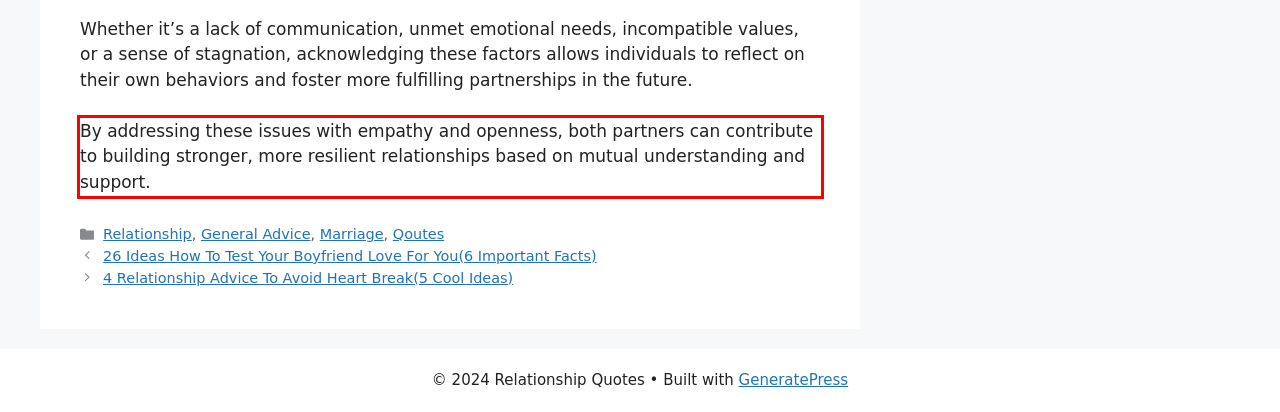Identify and extract the text within the red rectangle in the screenshot of the webpage.

By addressing these issues with empathy and openness, both partners can contribute to building stronger, more resilient relationships based on mutual understanding and support.